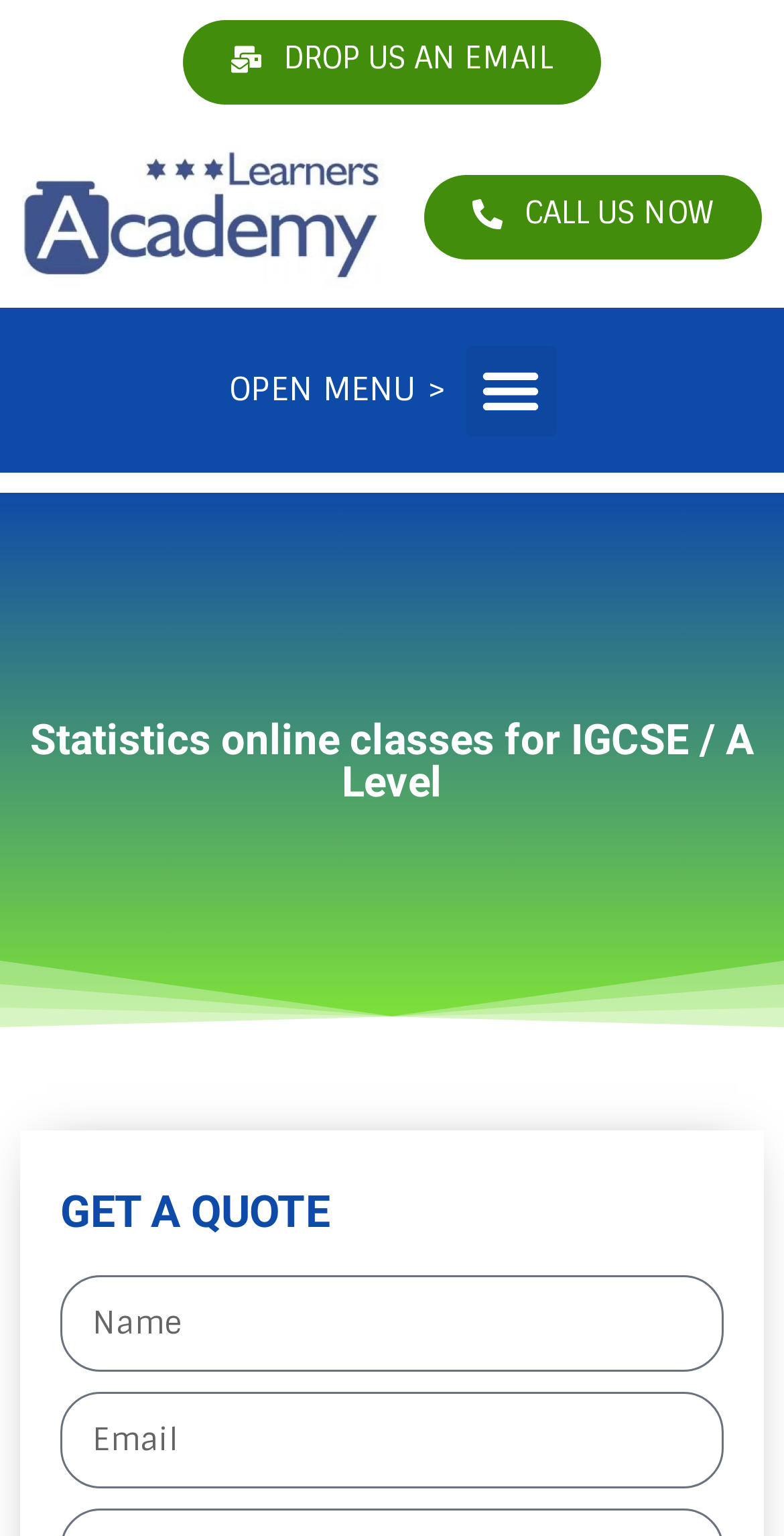What is the required field in the quote form? Refer to the image and provide a one-word or short phrase answer.

Email